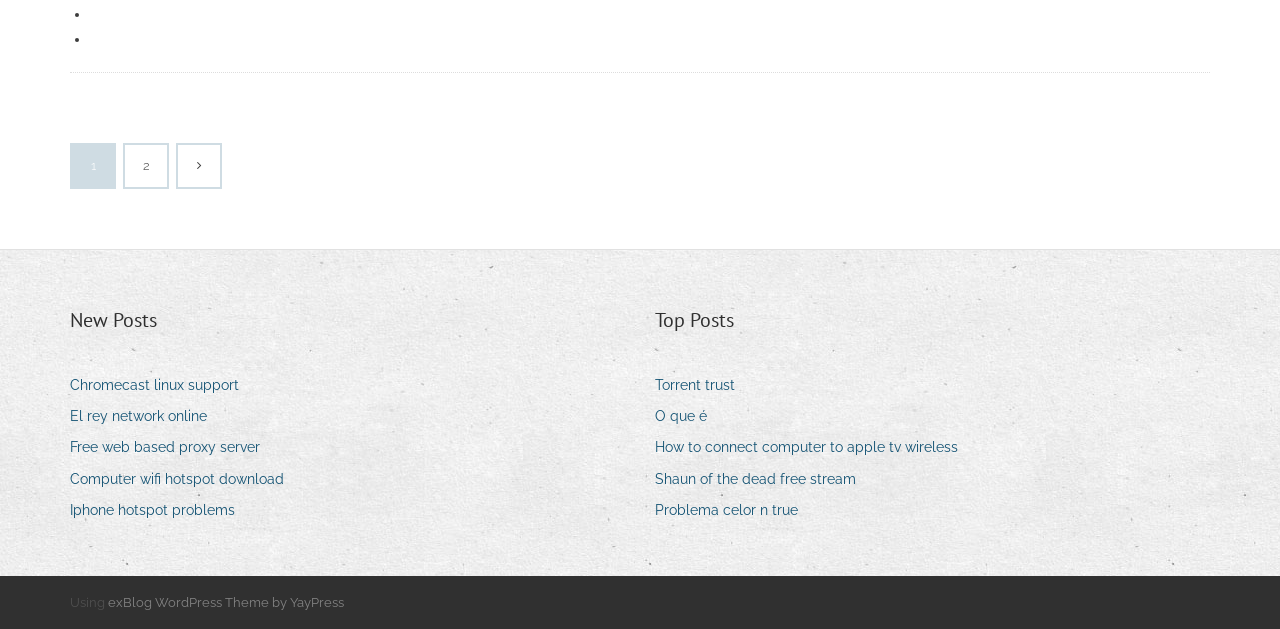Identify the coordinates of the bounding box for the element described below: "2". Return the coordinates as four float numbers between 0 and 1: [left, top, right, bottom].

[0.098, 0.231, 0.13, 0.297]